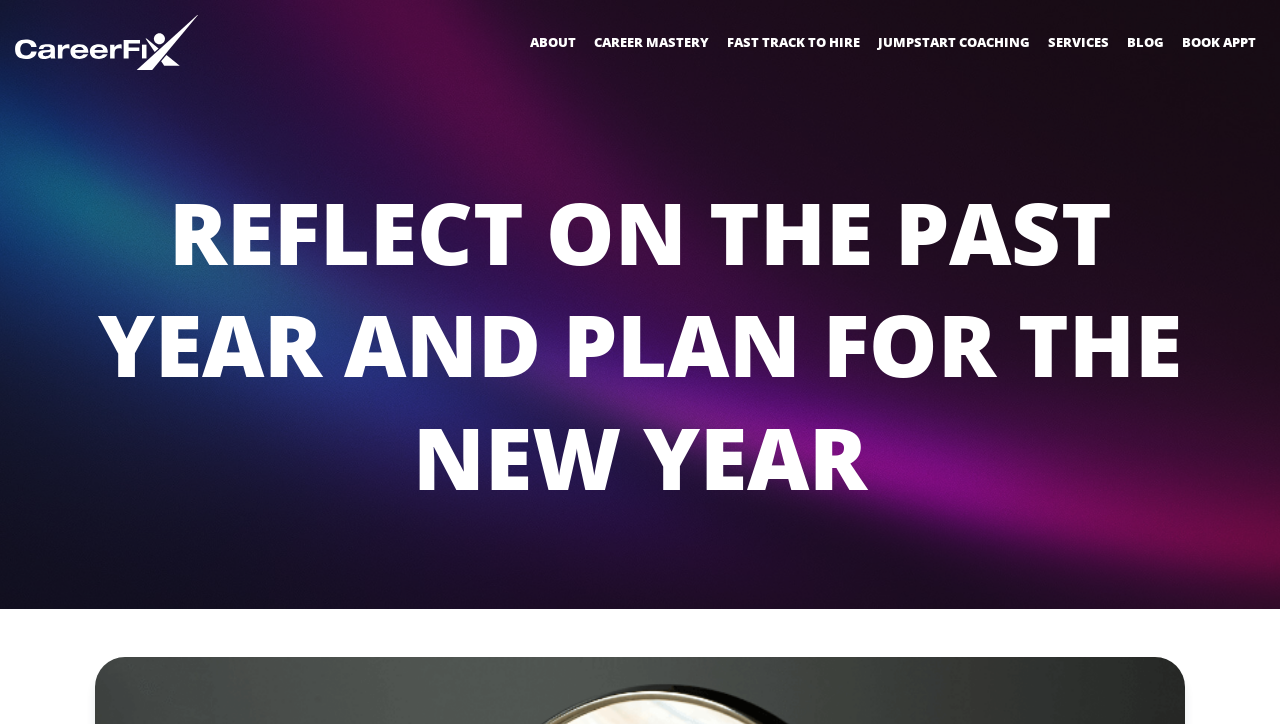Determine the bounding box coordinates of the area to click in order to meet this instruction: "Go to ABOUT page".

[0.407, 0.031, 0.457, 0.087]